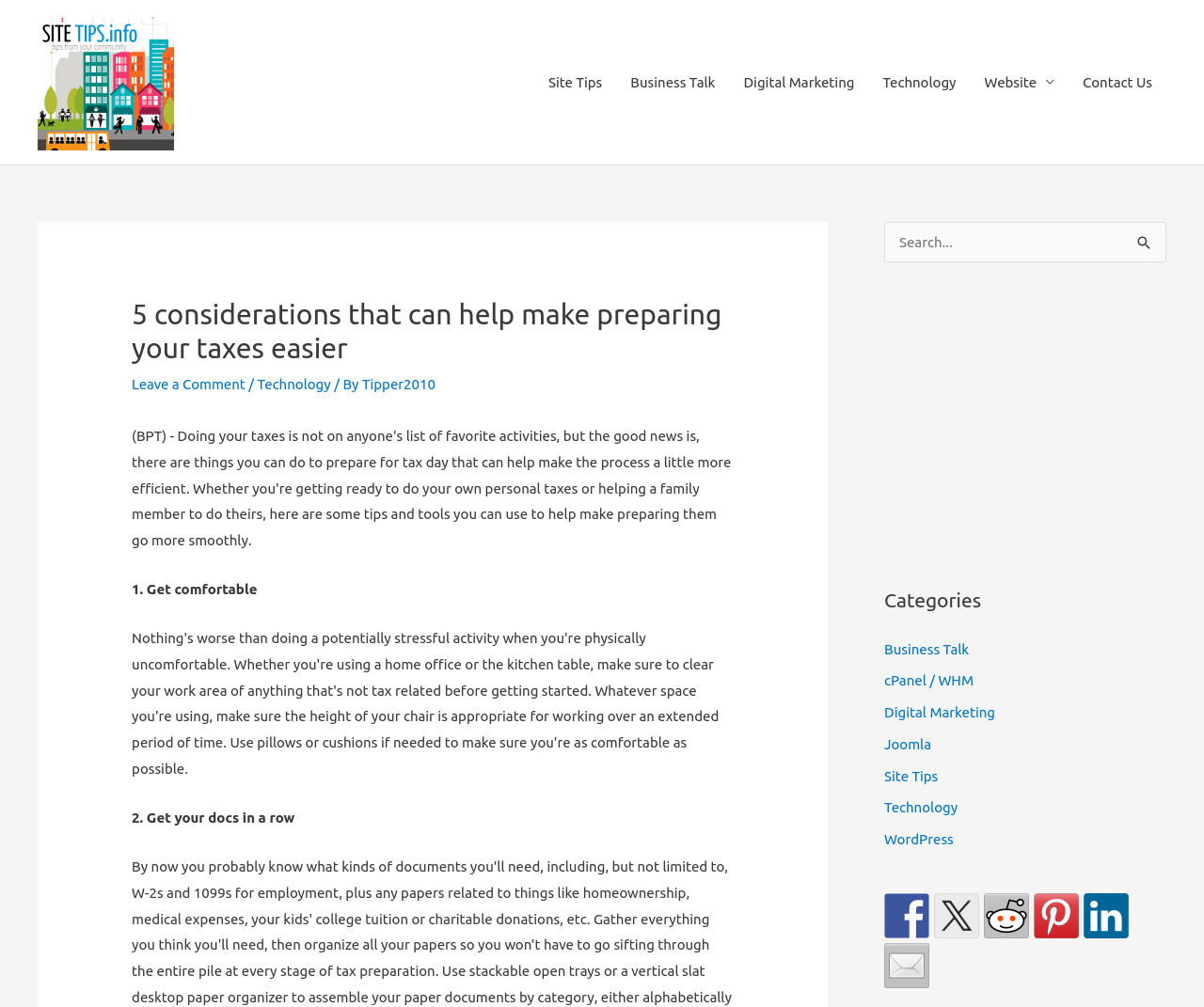What is the second consideration for preparing taxes?
Look at the image and provide a detailed response to the question.

I looked at the static text elements on the webpage and found the second consideration listed as '2. Get your docs in a row'.